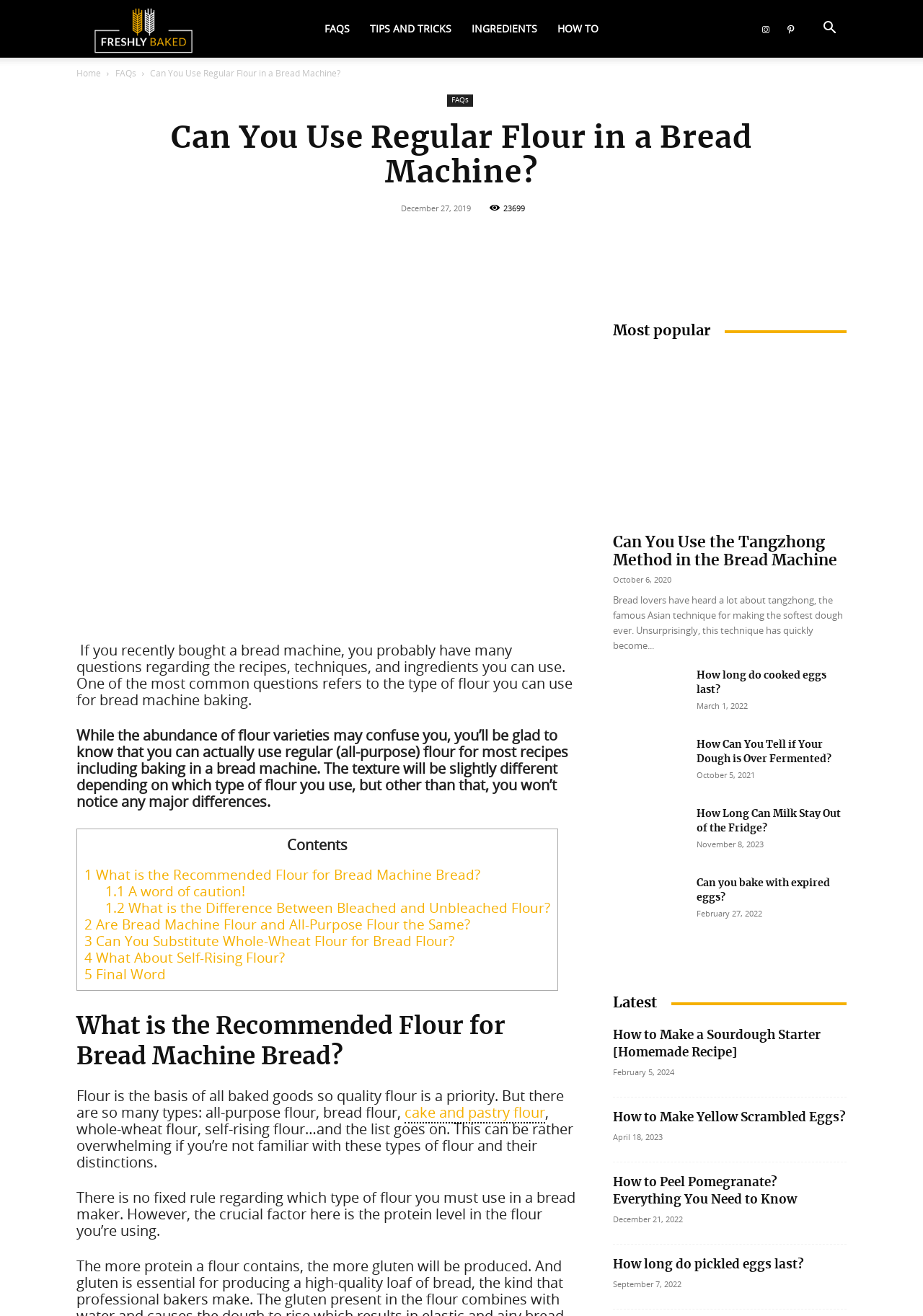Pinpoint the bounding box coordinates of the clickable area needed to execute the instruction: "Click on FAQs". The coordinates should be specified as four float numbers between 0 and 1, i.e., [left, top, right, bottom].

[0.341, 0.0, 0.39, 0.044]